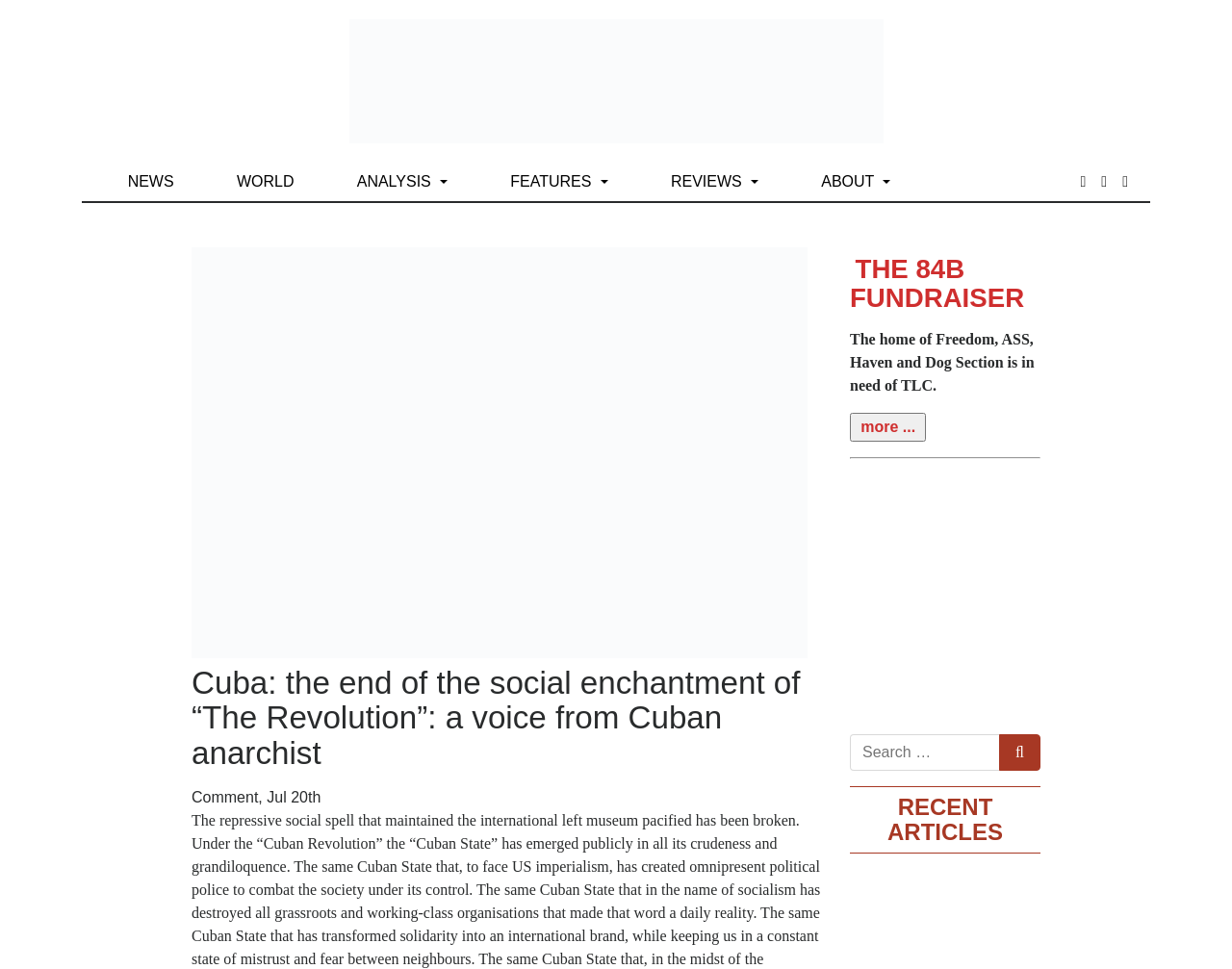What is the title of the section below the article?
Answer the question with as much detail as possible.

The section below the article has a heading that says 'RECENT ARTICLES', which suggests that it contains a list of recent articles published on the website.